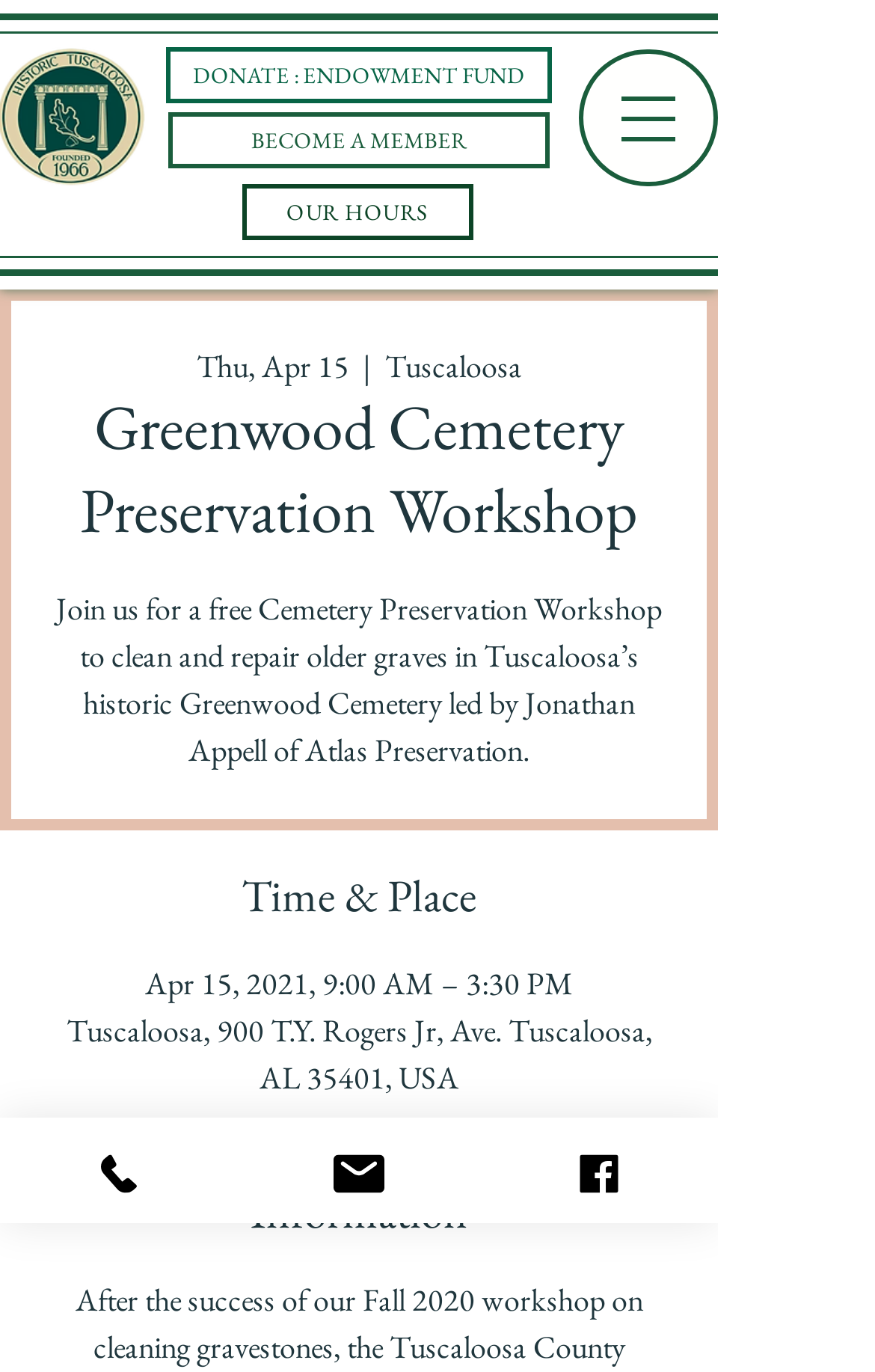Pinpoint the bounding box coordinates of the clickable area needed to execute the instruction: "Visit Historic Tuscaloosa Home". The coordinates should be specified as four float numbers between 0 and 1, i.e., [left, top, right, bottom].

[0.0, 0.034, 0.167, 0.136]